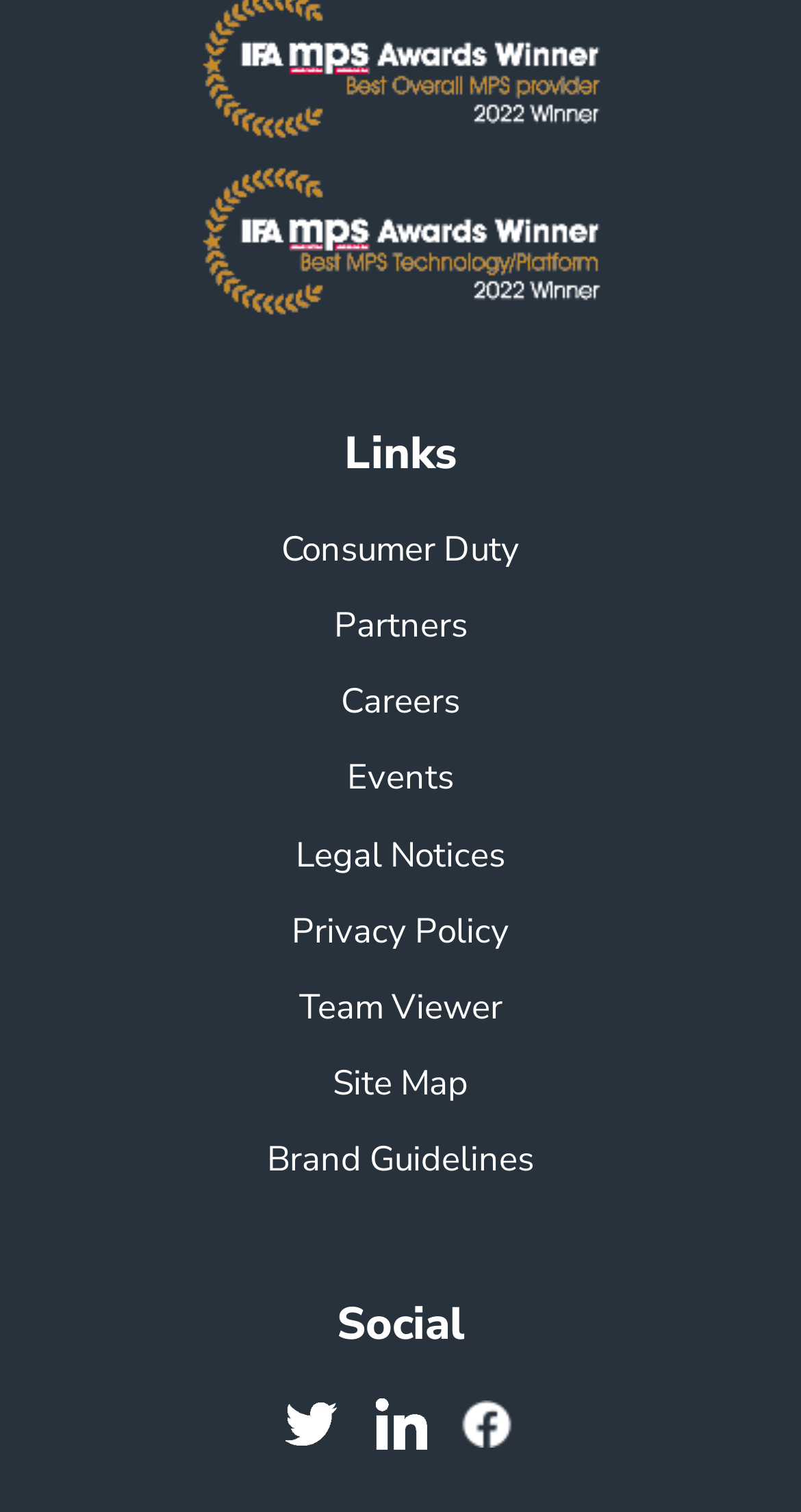Please provide a brief answer to the following inquiry using a single word or phrase:
What is the first link under the 'Links' category?

Consumer Duty